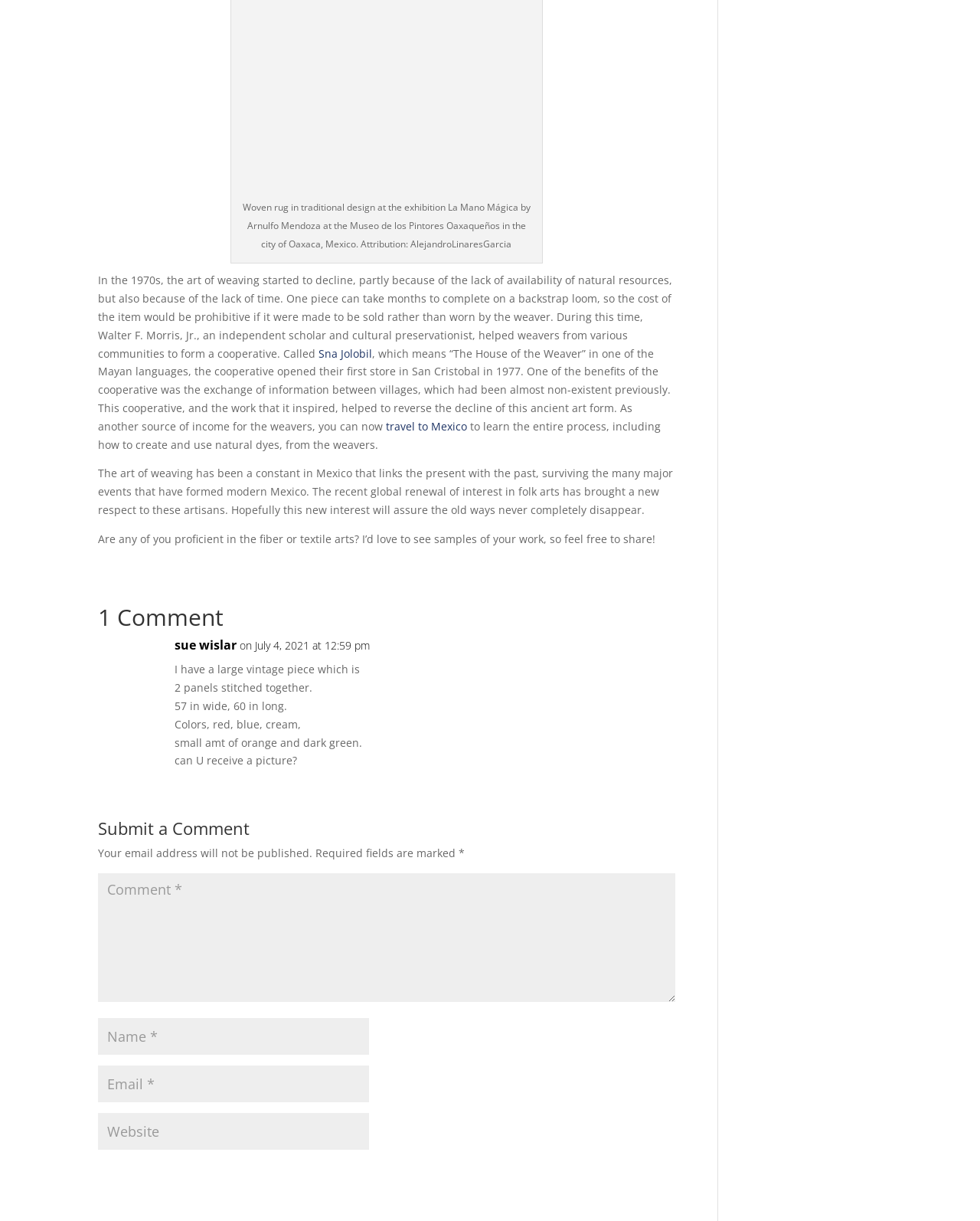Please provide a detailed answer to the question below based on the screenshot: 
What is the width of the vintage piece mentioned in the comment?

The comment from 'sue wislar' mentions a large vintage piece that is 57 inches wide and 60 inches long, with colors including red, blue, cream, orange, and dark green.